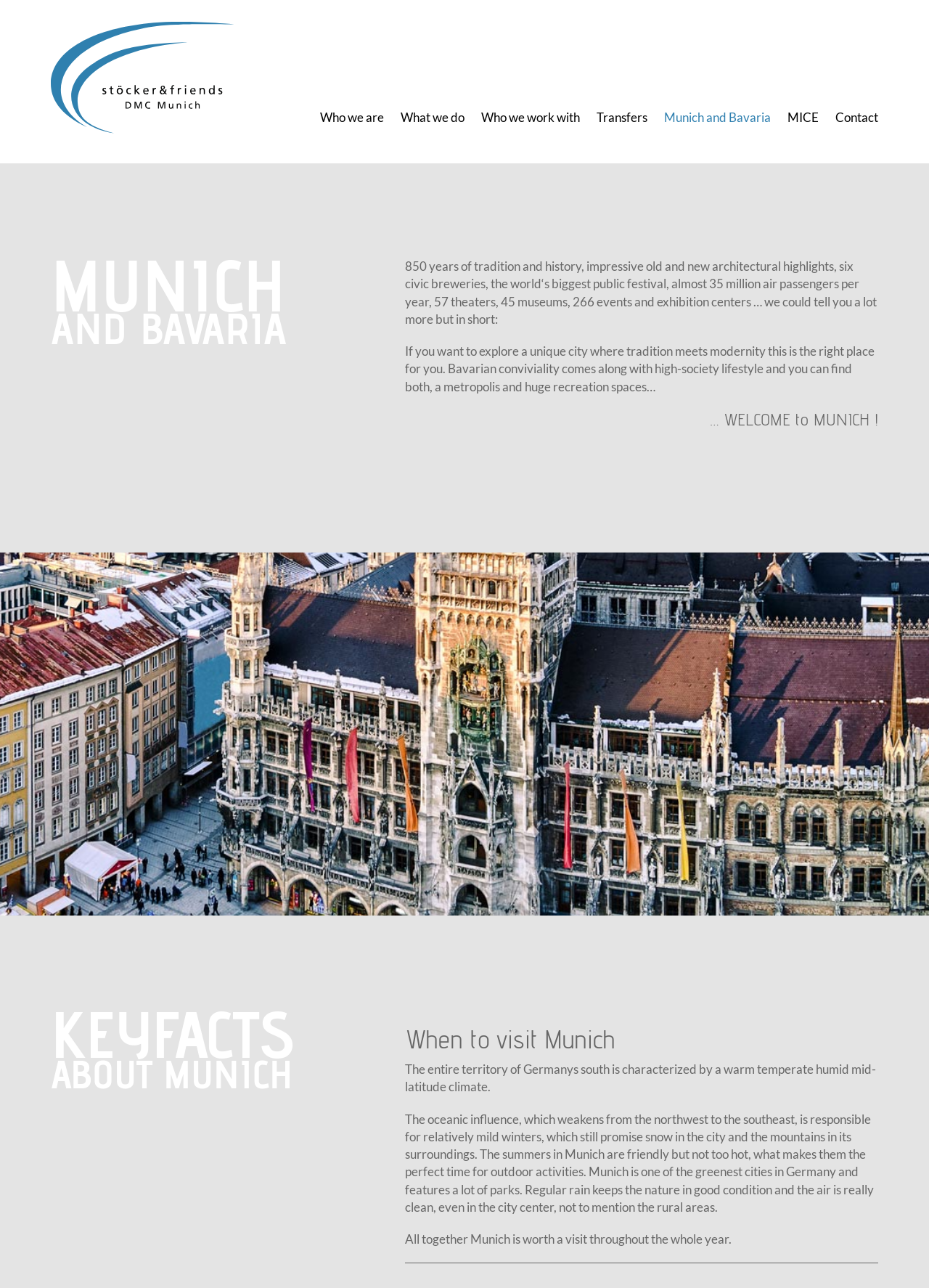What is the purpose of the webpage?
Please give a well-detailed answer to the question.

The webpage appears to be introducing Munich and Bavaria, providing information about the city and its surroundings, including its history, culture, and climate, suggesting that the purpose of the webpage is to promote tourism or provide information about the region.